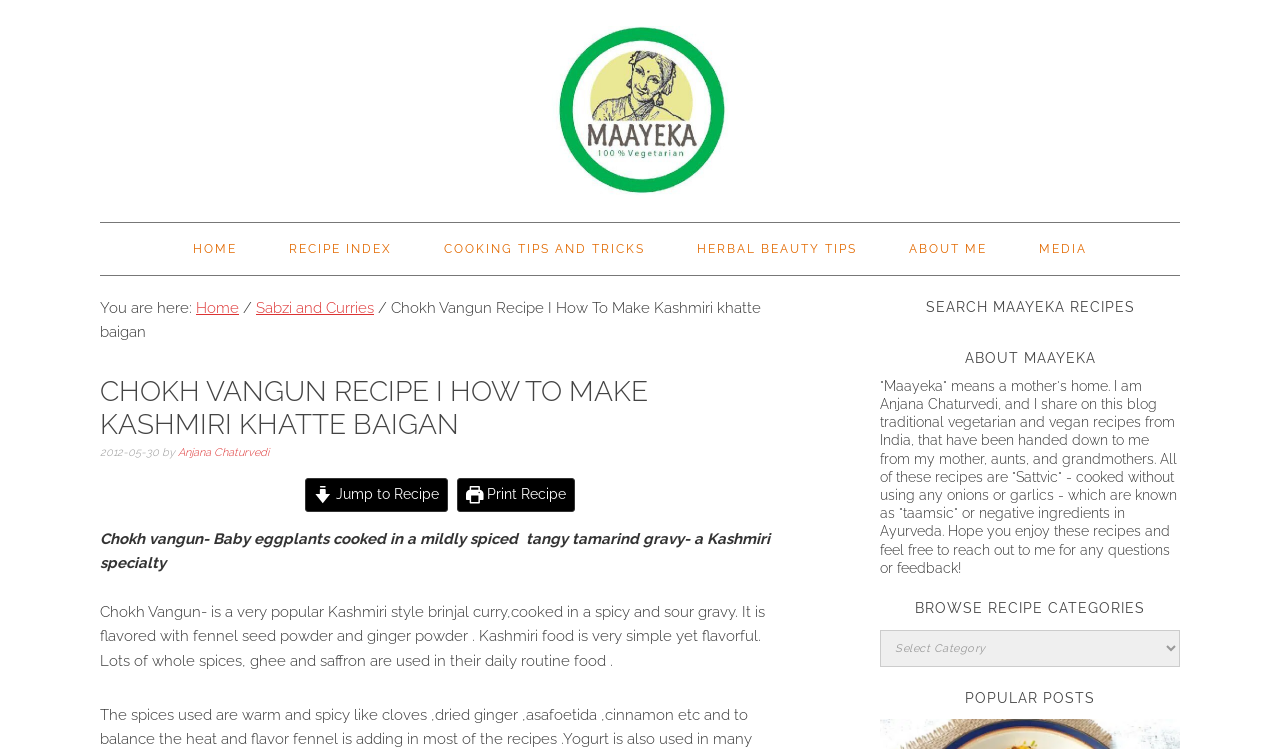Please find the bounding box coordinates of the element that needs to be clicked to perform the following instruction: "Search for recipes". The bounding box coordinates should be four float numbers between 0 and 1, represented as [left, top, right, bottom].

[0.688, 0.395, 0.922, 0.425]